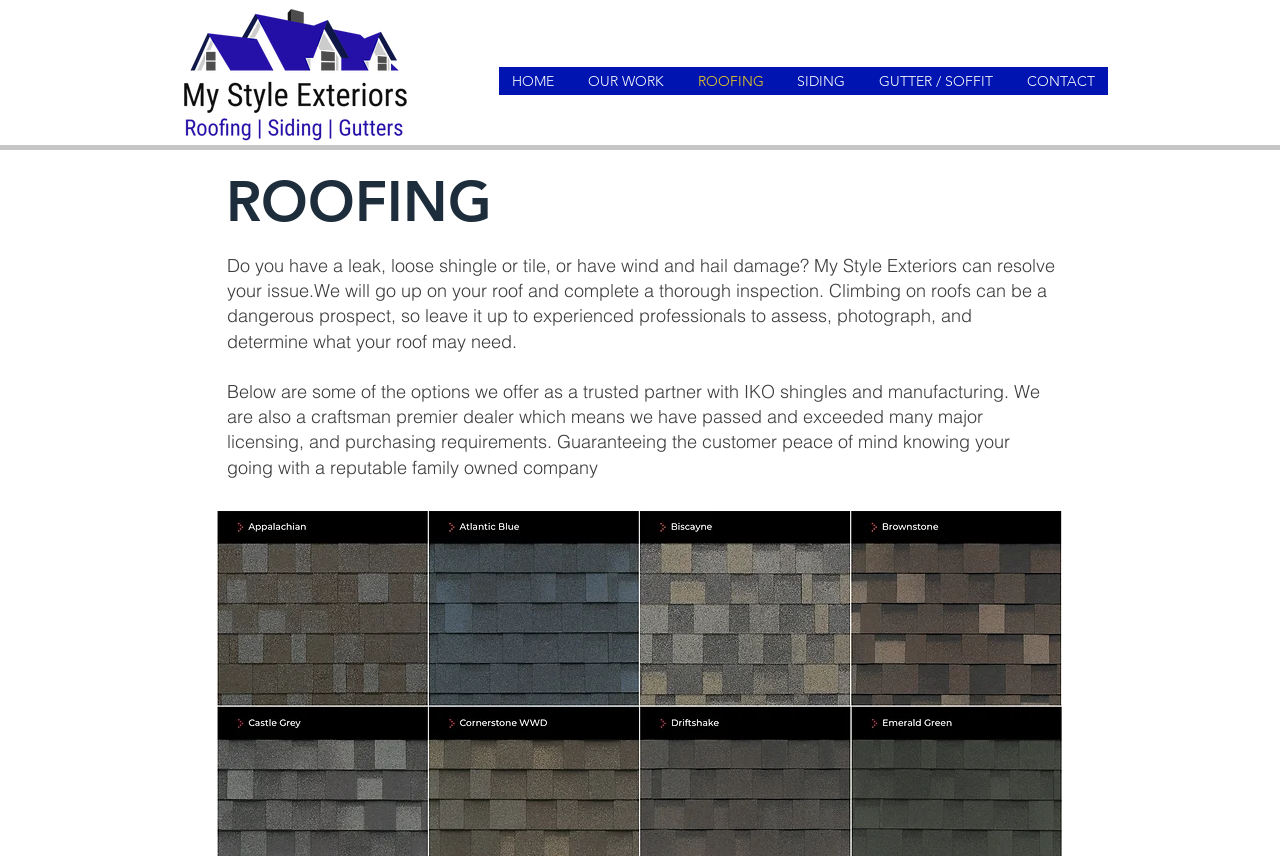What services does My Style Exteriors offer?
Based on the image, respond with a single word or phrase.

Roofing, Siding, Gutter/Soffit